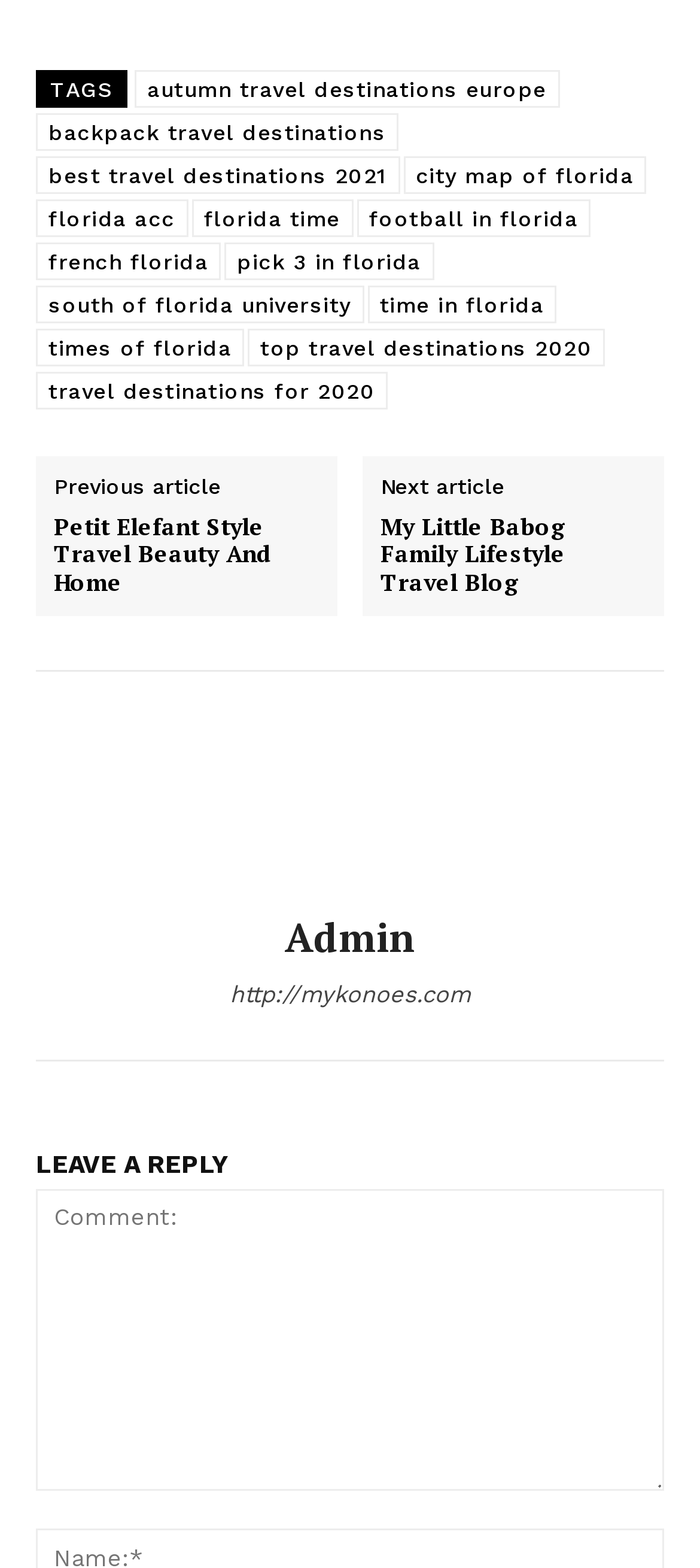Predict the bounding box of the UI element based on the description: "Menu Close". The coordinates should be four float numbers between 0 and 1, formatted as [left, top, right, bottom].

None